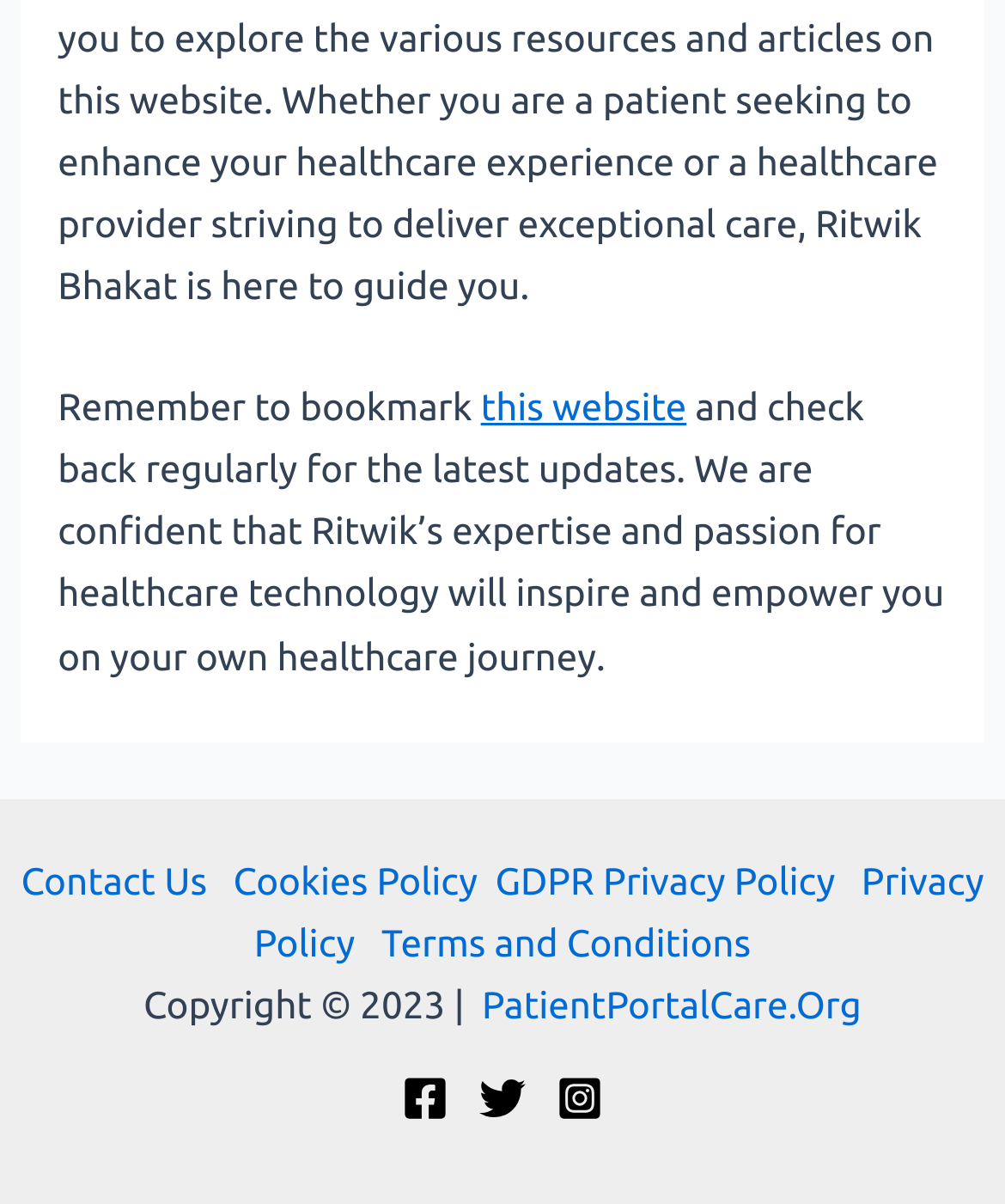Examine the screenshot and answer the question in as much detail as possible: What is the purpose of the website?

I inferred the purpose of the website by reading the introductory text, which mentions 'Ritwik’s expertise and passion for healthcare technology'. This suggests that the website is related to healthcare technology and may provide information or resources on this topic.